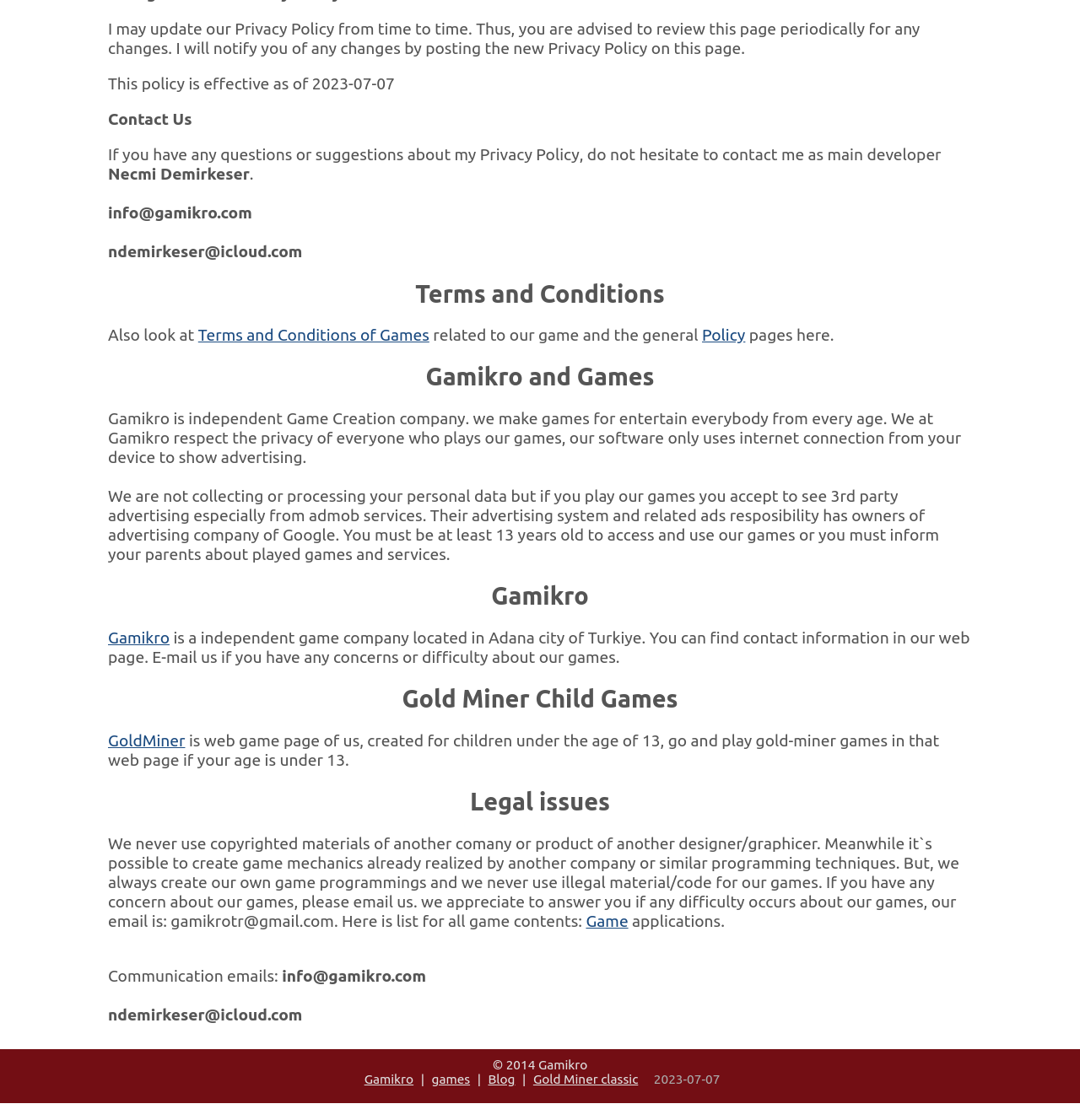Please provide a detailed answer to the question below based on the screenshot: 
What is the email address to contact for concerns about games?

I found the email address to contact for concerns about games by looking at the StaticText element with the content 'we appreciate to answer you if any difficulty occurs about our games, our email is: gamikrotr@gmail.com.' which is located at the bottom of the webpage.